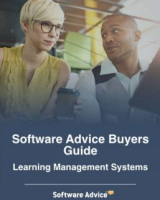Carefully observe the image and respond to the question with a detailed answer:
What is the purpose of the guide?

According to the caption, the guide aims to assist potential buyers in navigating the options available in LMS software, offering insights into features, benefits, and selection criteria, which implies that the purpose of the guide is to provide assistance to potential buyers.